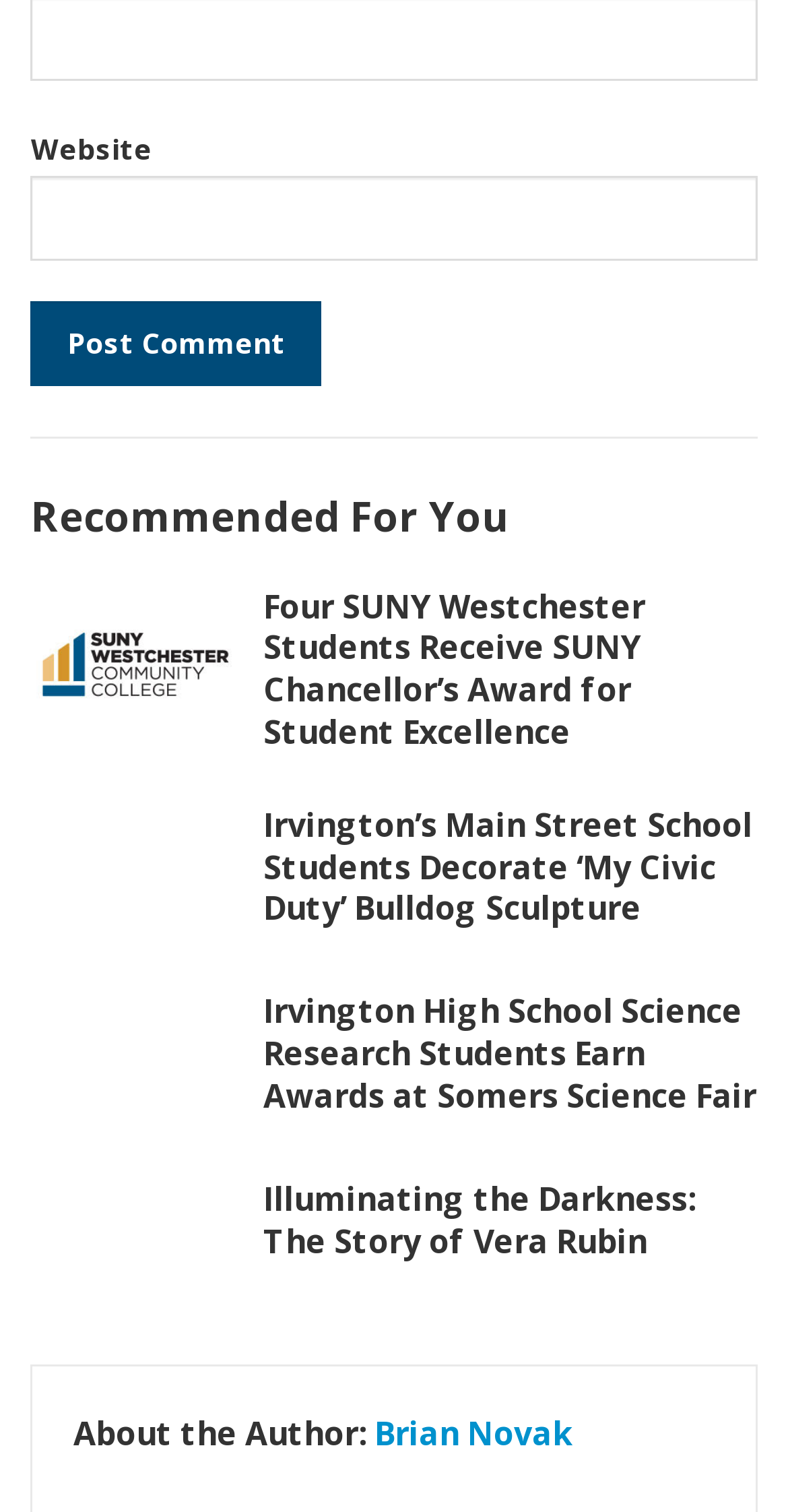Identify the bounding box coordinates for the UI element described as: "Brian Novak".

[0.475, 0.933, 0.727, 0.963]